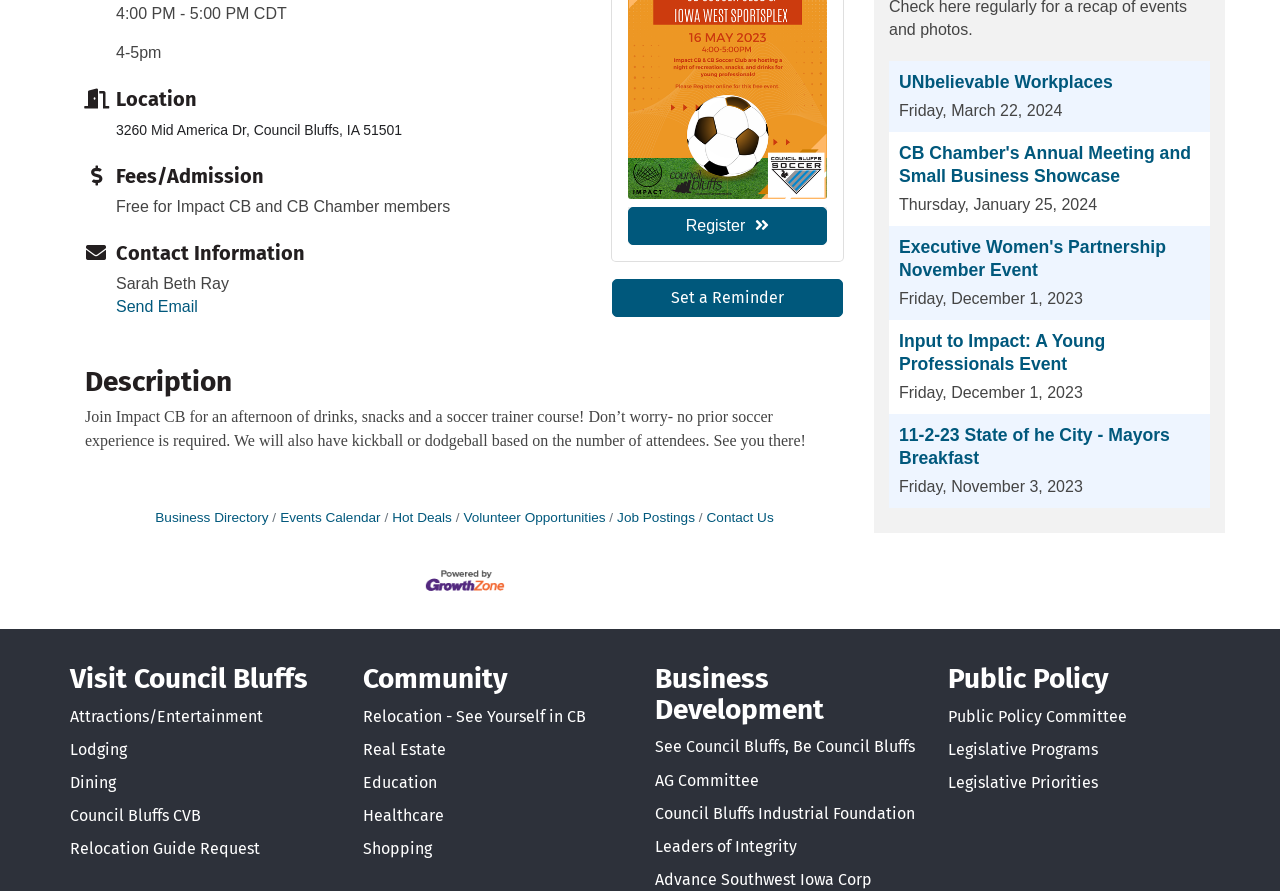Please specify the bounding box coordinates in the format (top-left x, top-left y, bottom-right x, bottom-right y), with all values as floating point numbers between 0 and 1. Identify the bounding box of the UI element described by: Impact CB: Foodie Friday

[0.695, 0.725, 0.945, 0.773]